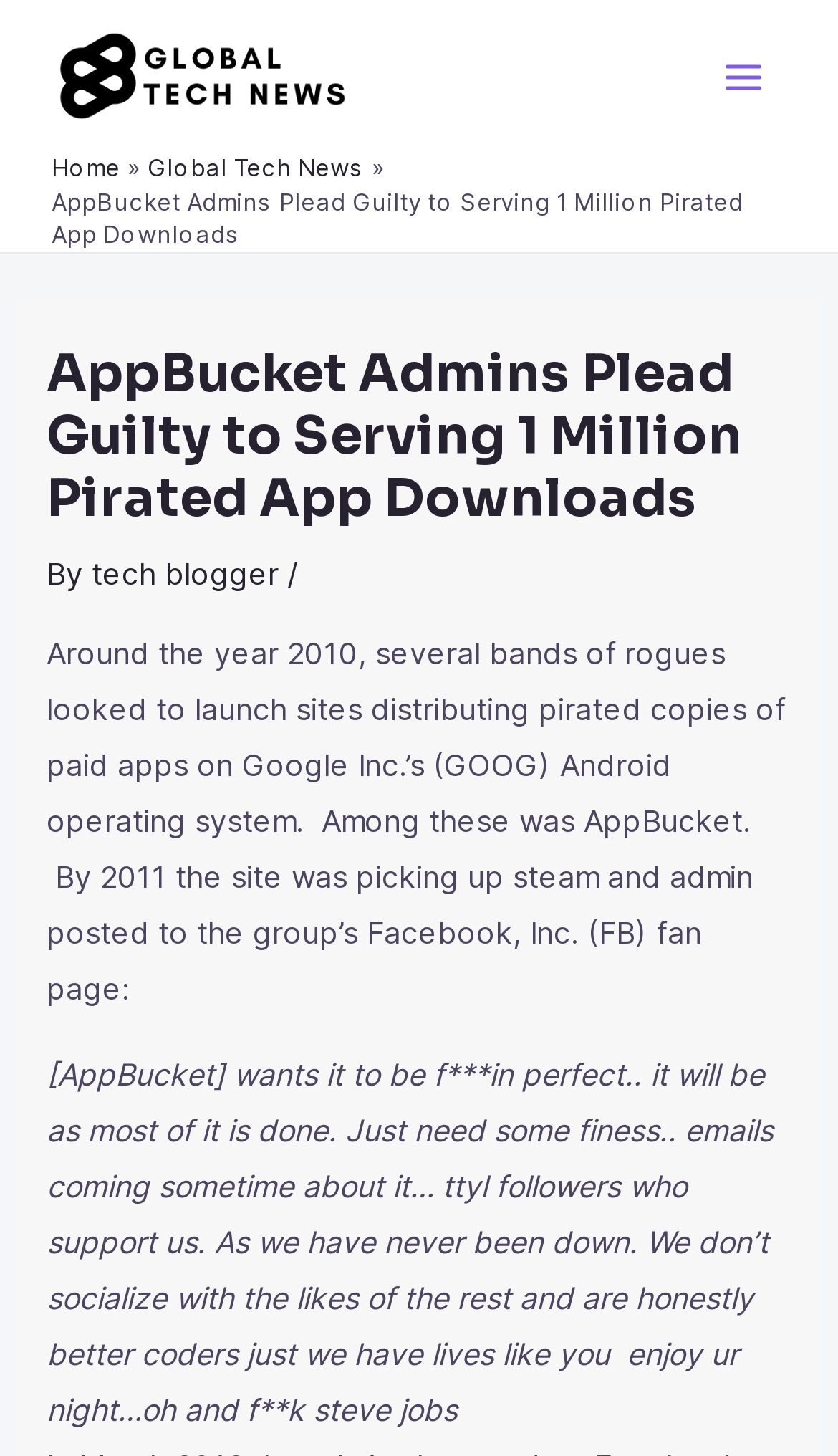Refer to the image and provide an in-depth answer to the question: 
What is the tone of the AppBucket admin's Facebook post?

I analyzed the language used in the Facebook post, which includes phrases like 'it will be as most of it is done' and 'f**k steve jobs', to determine that the tone is confident and casual, with a hint of arrogance.